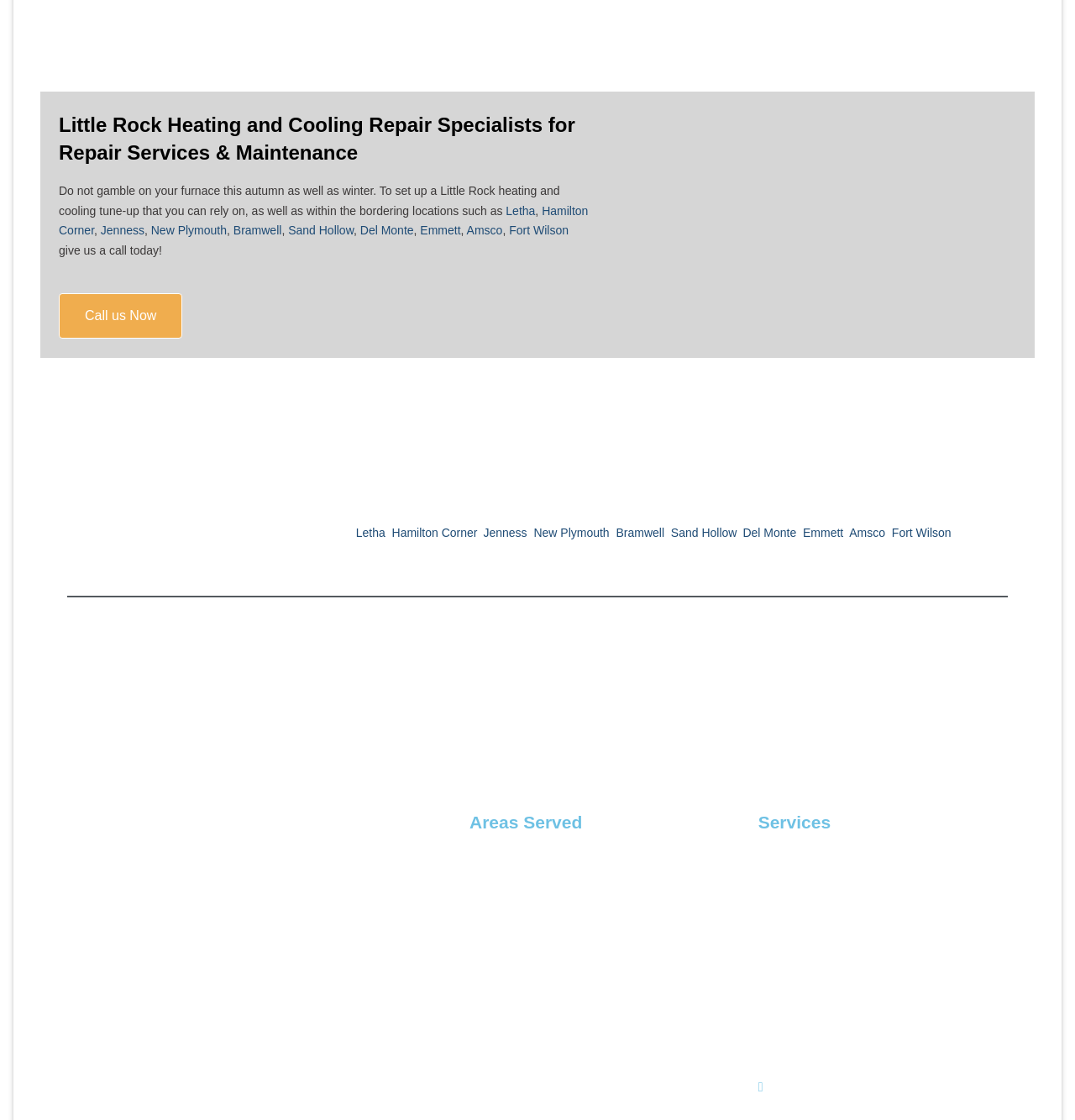Determine the bounding box coordinates of the region that needs to be clicked to achieve the task: "Contact through '(208)-579-2566'".

[0.705, 0.962, 0.894, 0.98]